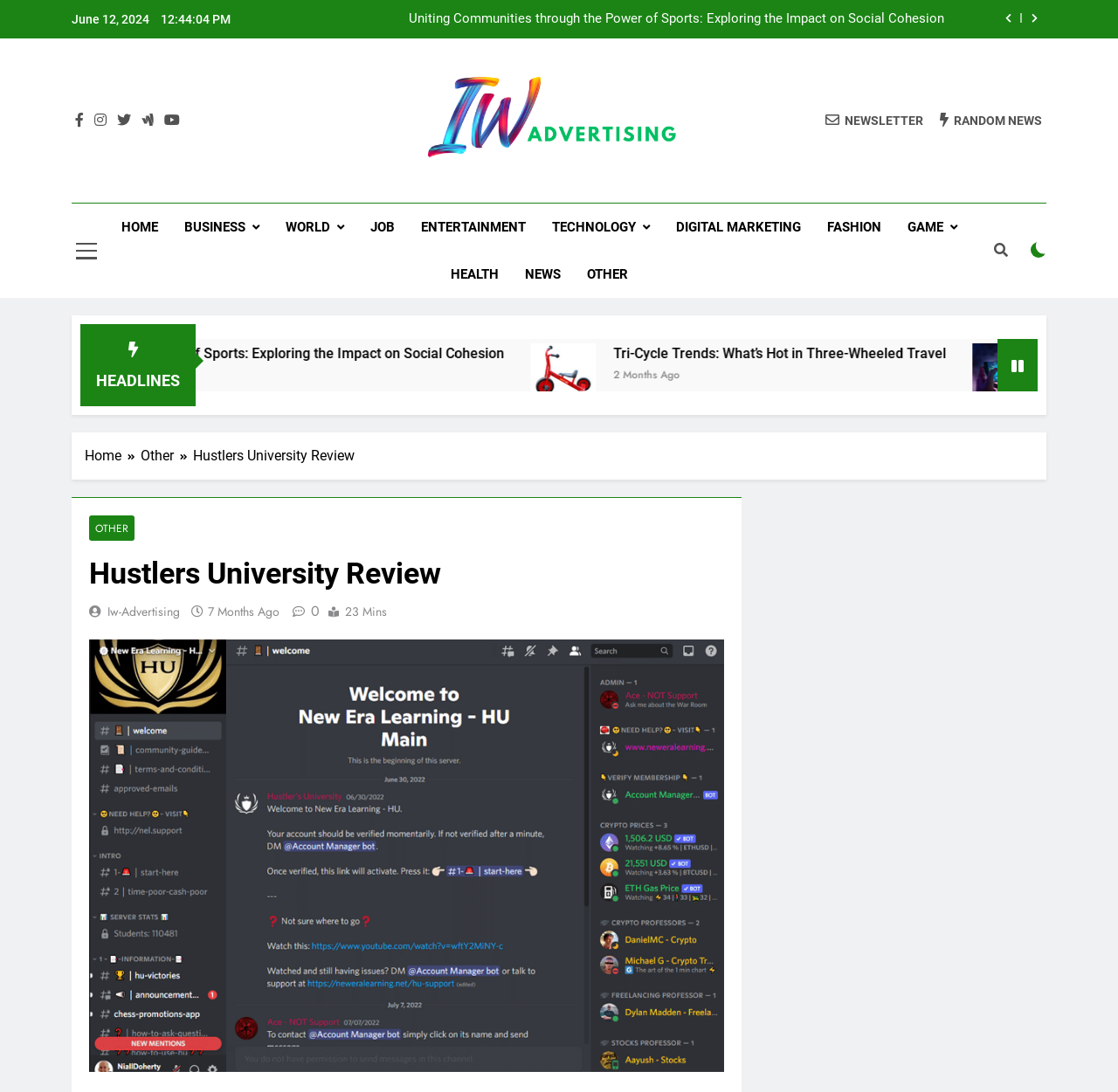What is the date of the review?
Using the visual information, reply with a single word or short phrase.

June 12, 2024